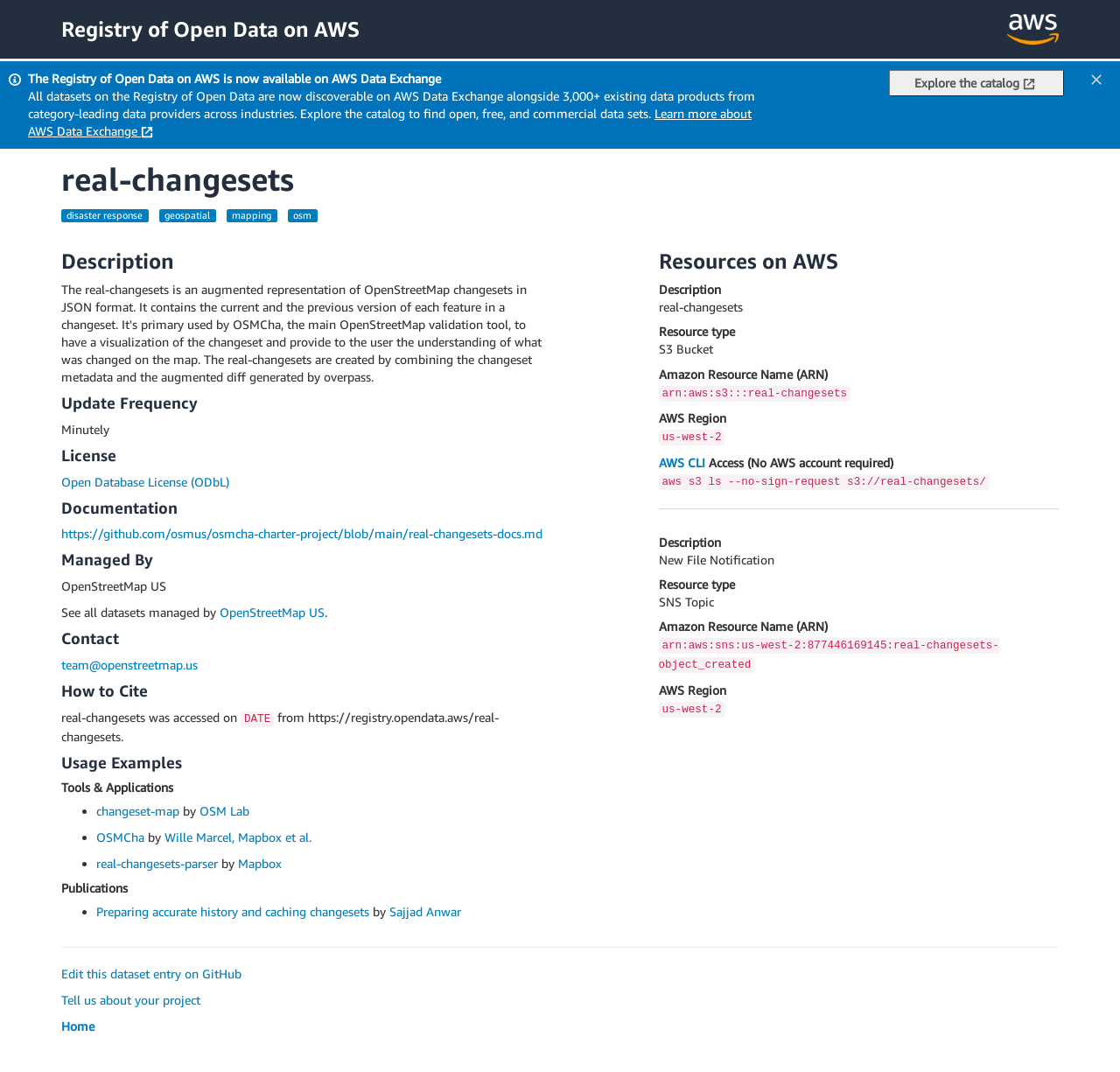Identify the bounding box of the UI element described as follows: "OSM Lab". Provide the coordinates as four float numbers in the range of 0 to 1 [left, top, right, bottom].

[0.178, 0.749, 0.223, 0.763]